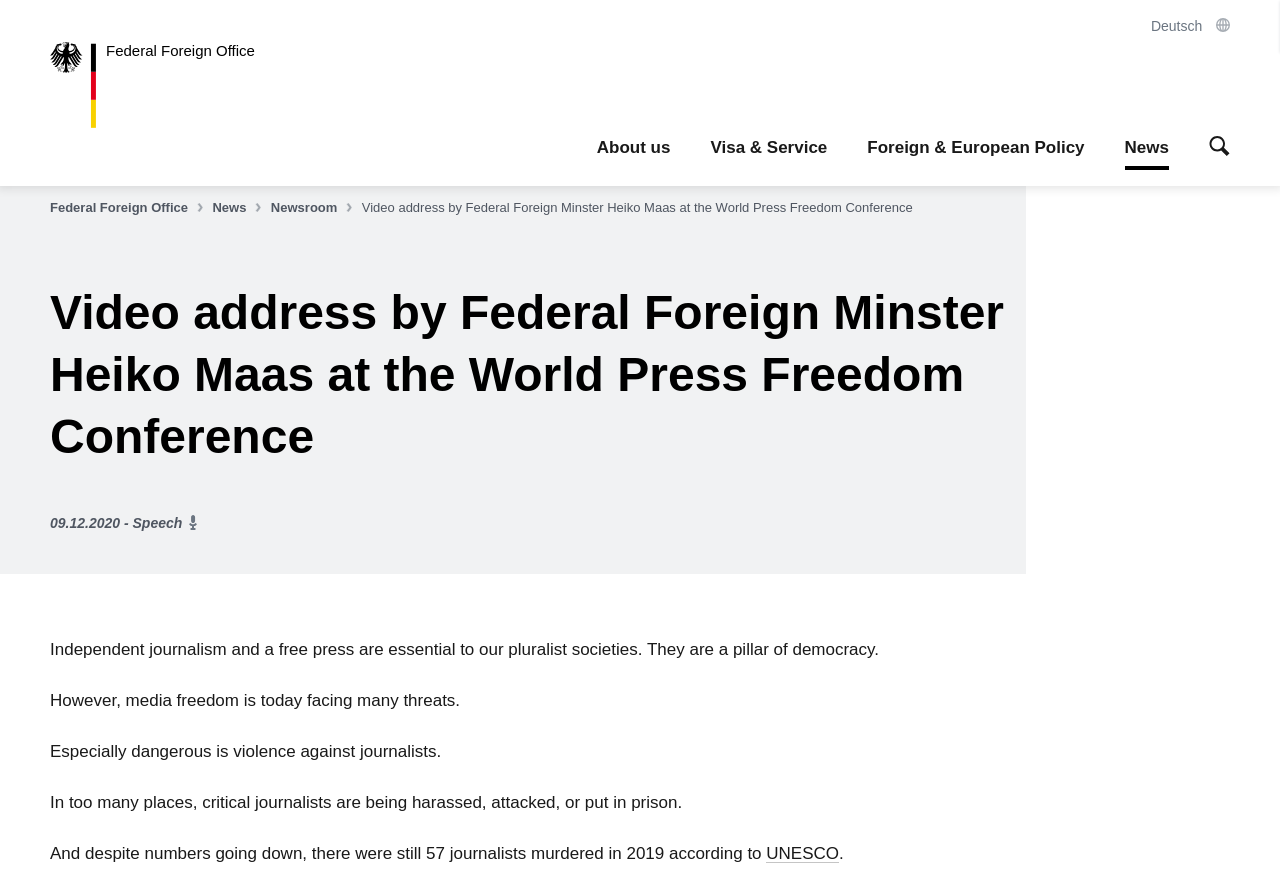What is the topic of the video address?
Relying on the image, give a concise answer in one word or a brief phrase.

World Press Freedom Conference